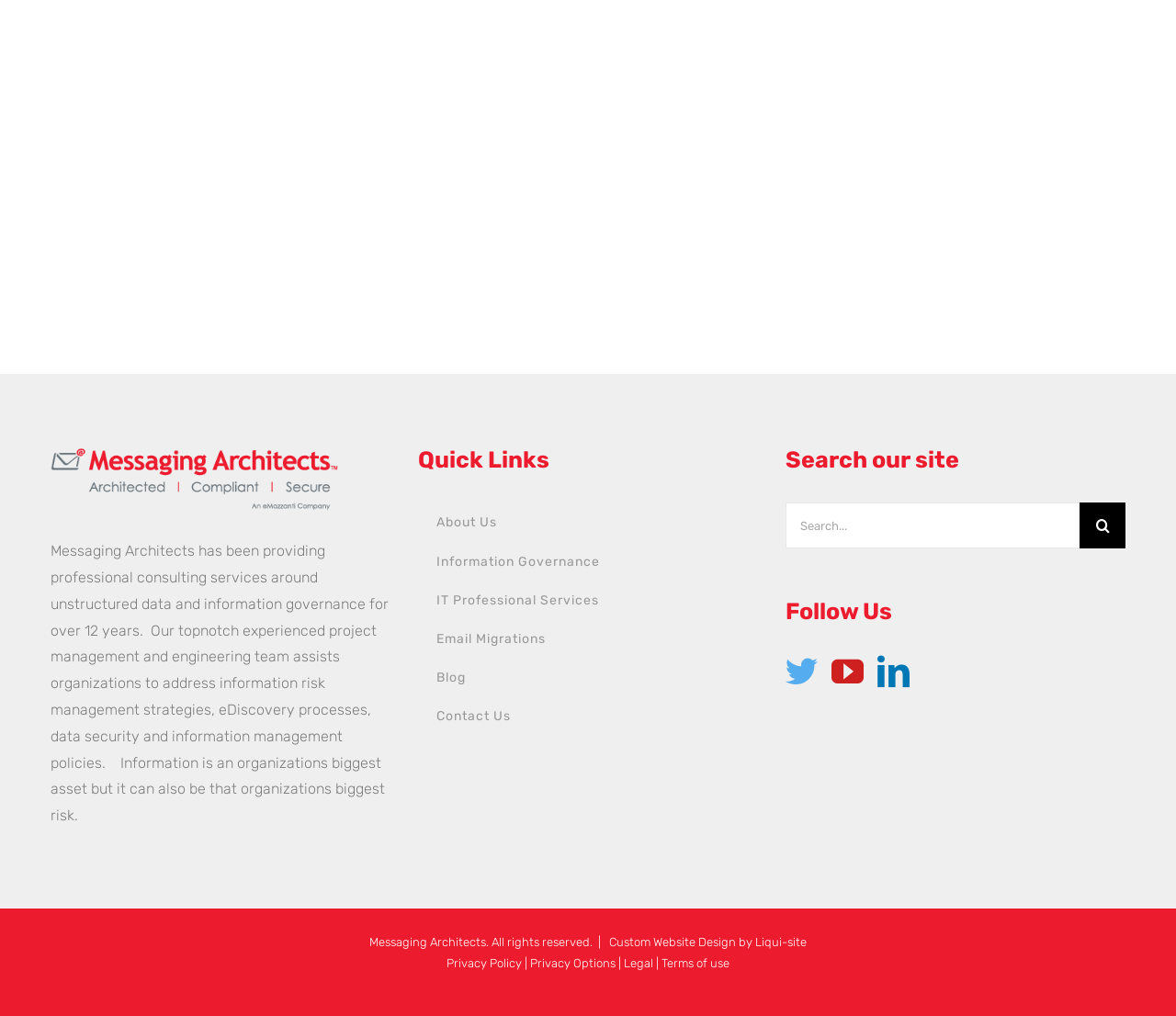Use a single word or phrase to answer the question:
How many links are in the 'Quick Links' section?

6